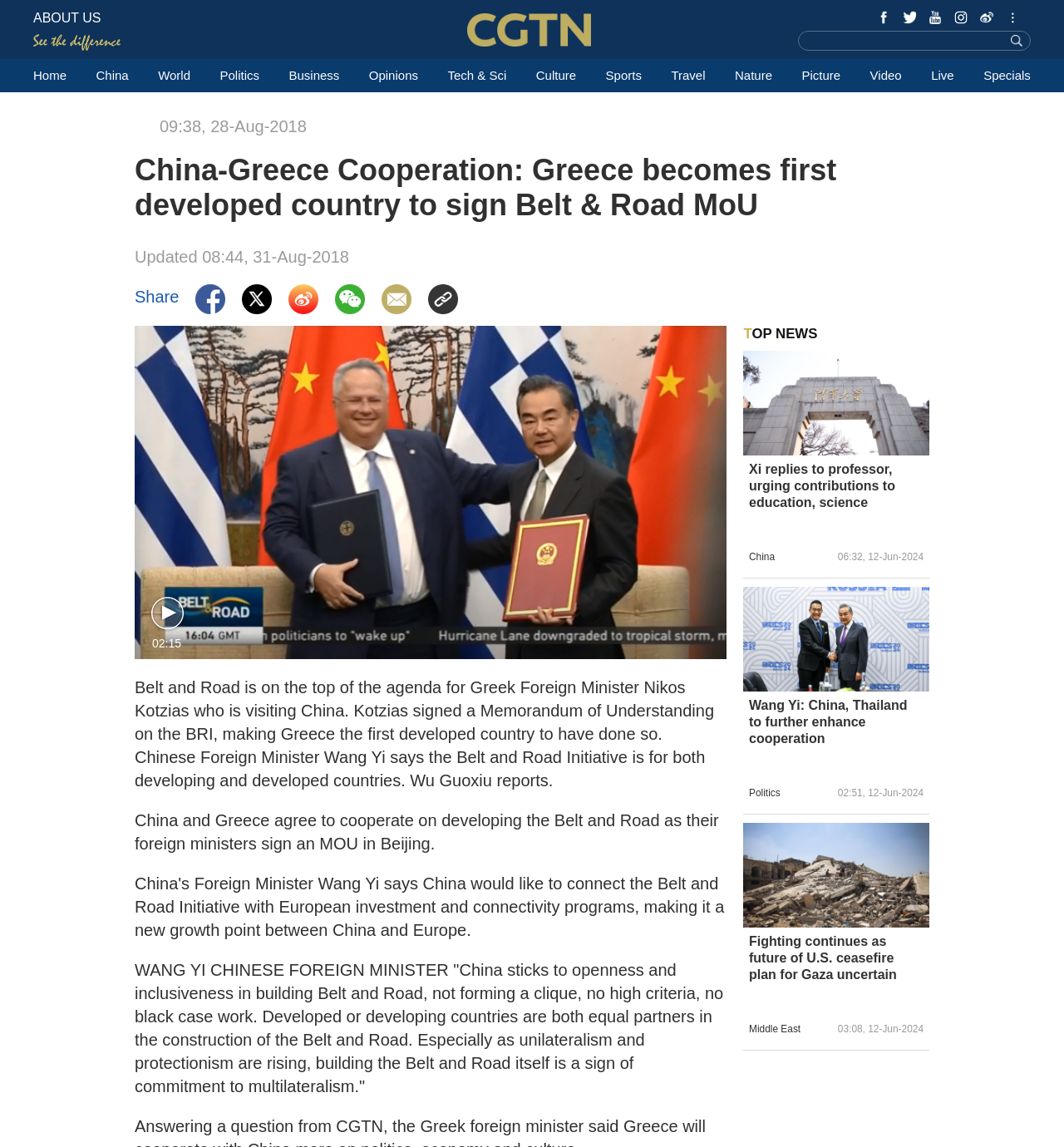Based on the image, give a detailed response to the question: What is the date of the article 'China-Greece Cooperation: Greece becomes first developed country to sign Belt & Road MoU'?

I found the date by looking at the StaticText element with the text '09:38, 28-Aug-2018' which is likely to be the publication date of the article.